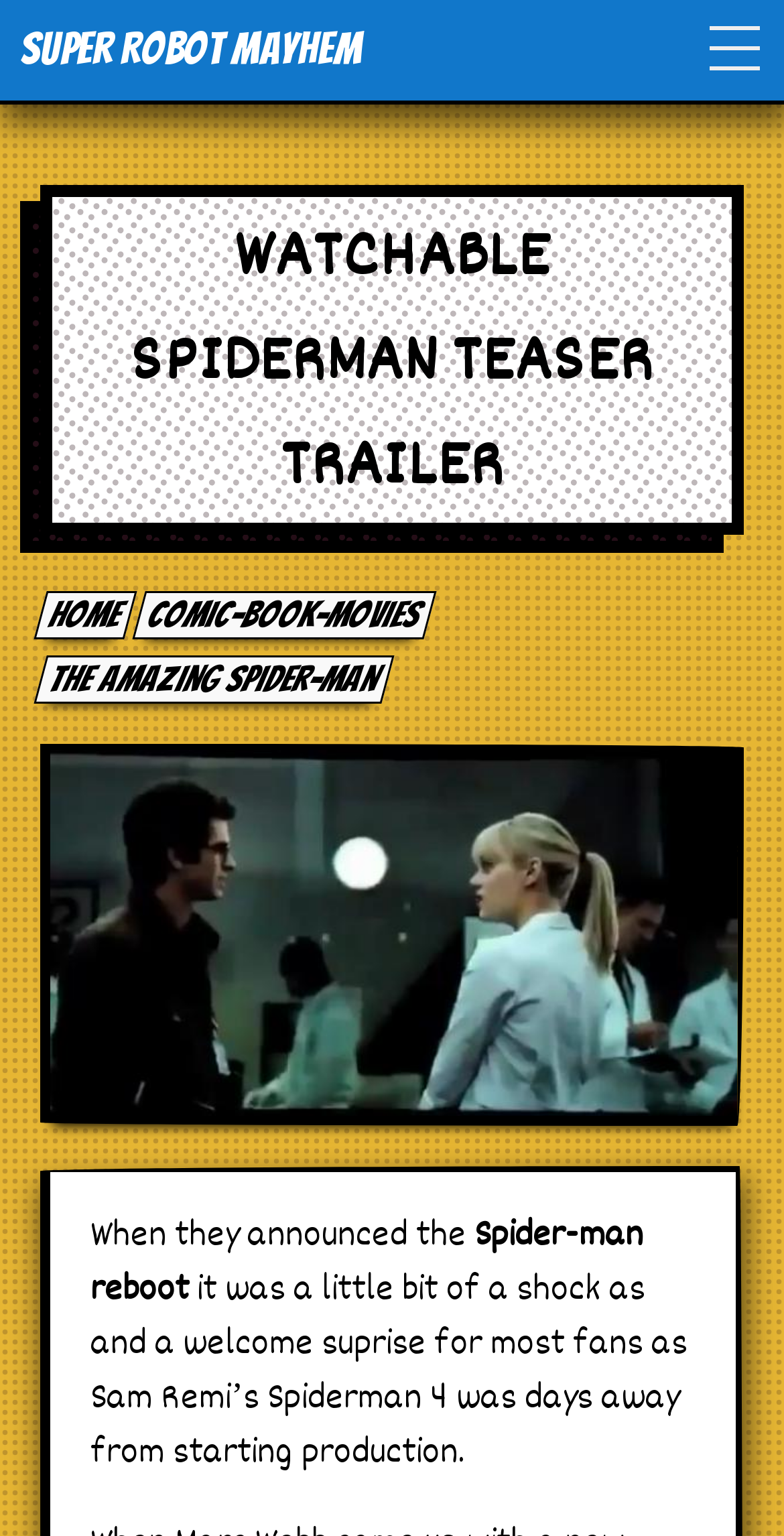Determine the bounding box coordinates of the UI element described below. Use the format (top-left x, top-left y, bottom-right x, bottom-right y) with floating point numbers between 0 and 1: Home

[0.026, 0.084, 0.974, 0.136]